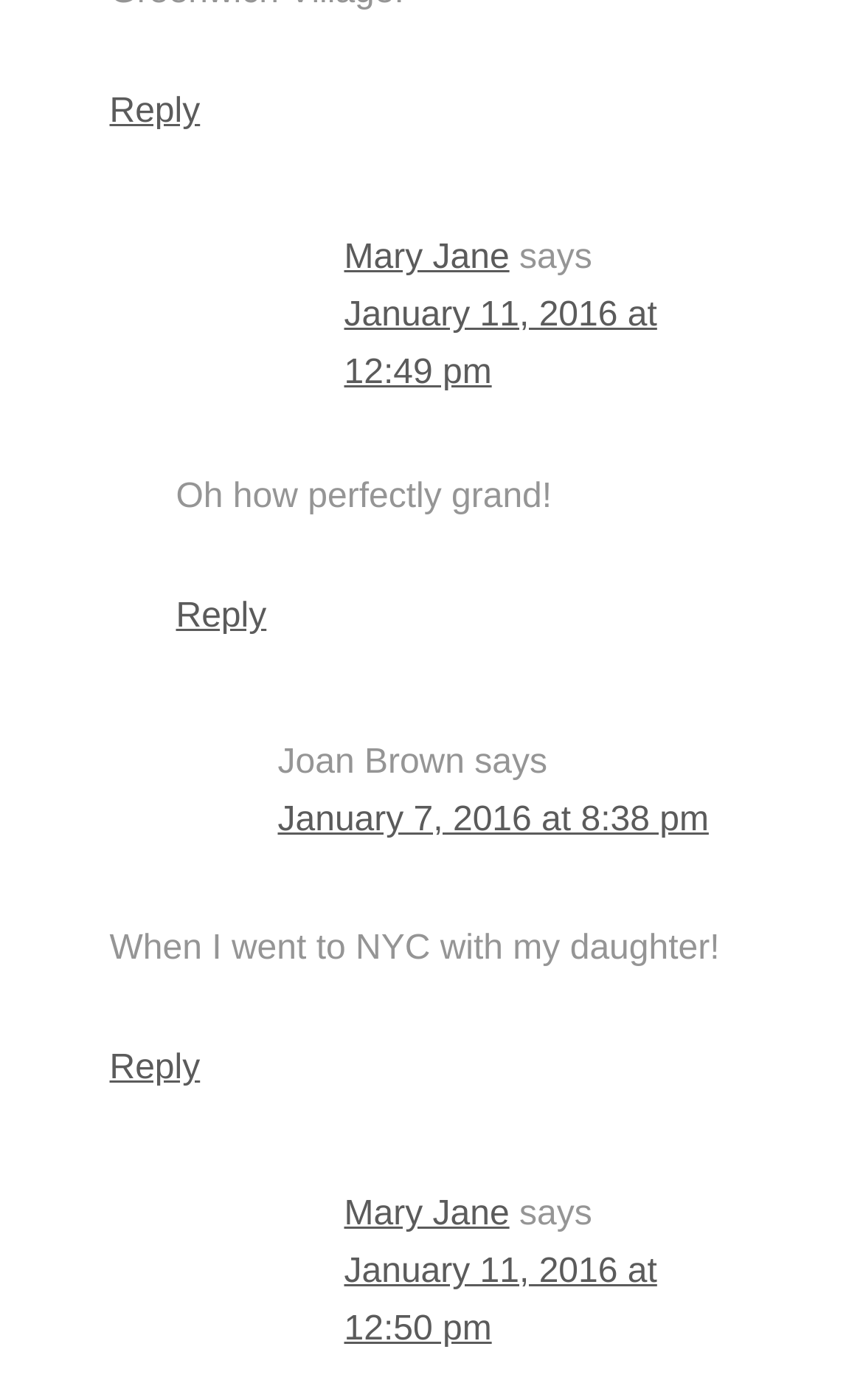Extract the bounding box for the UI element that matches this description: "Mary Jane".

[0.399, 0.171, 0.59, 0.198]